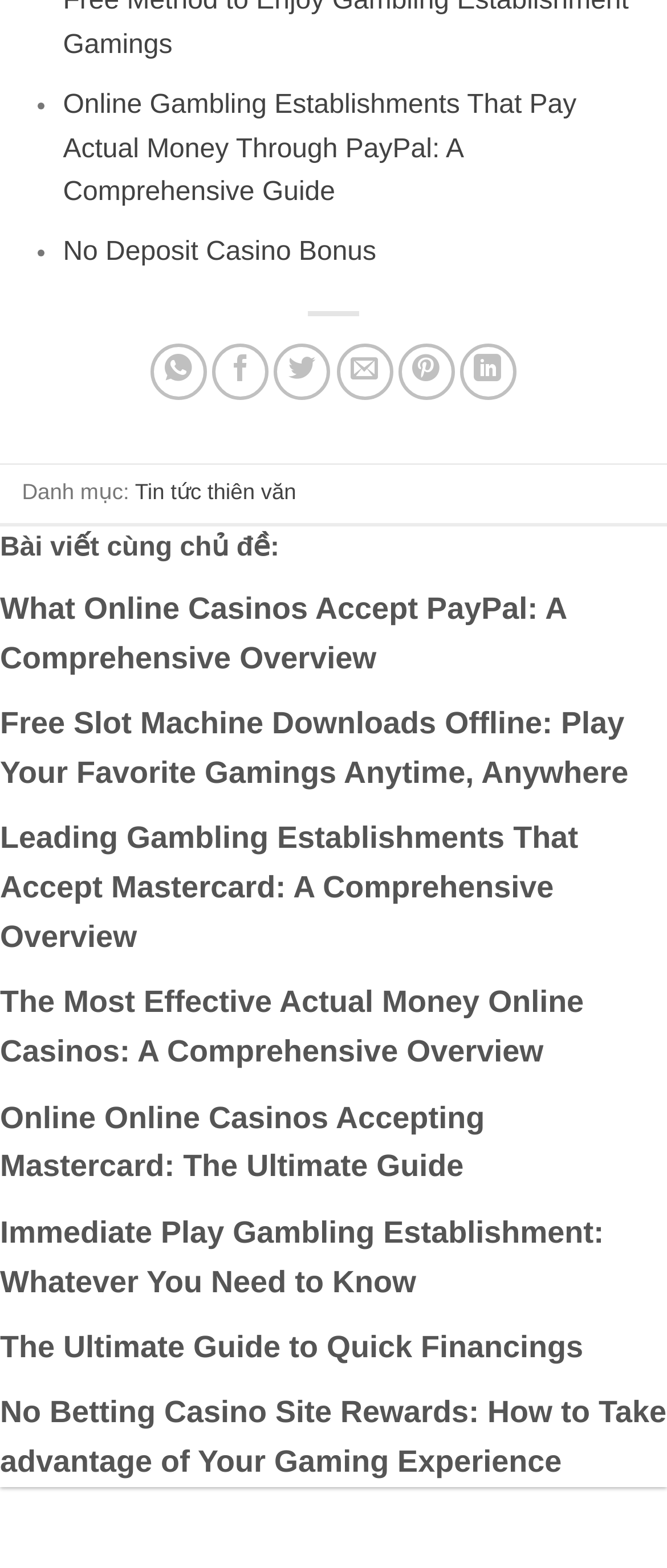Please specify the bounding box coordinates for the clickable region that will help you carry out the instruction: "Click on the link to read about what online casinos accept PayPal".

[0.0, 0.373, 1.0, 0.436]